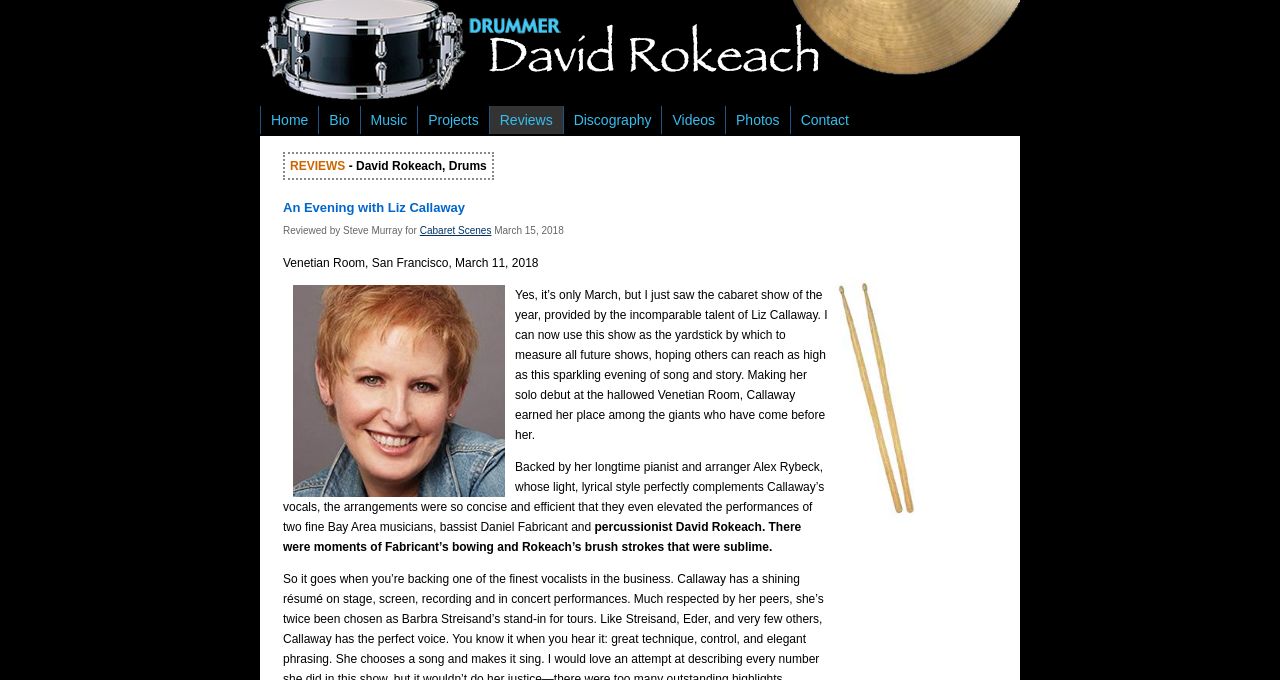Provide a comprehensive caption for the webpage.

The webpage is about David Rokeach, a drummer. At the top, there is a large image of David Rokeach, accompanied by a link with the same name. Below the image, there is a navigation menu with 9 links: Home, Bio, Music, Projects, Reviews, Discography, Videos, Photos, and Contact. These links are aligned horizontally and take up a significant portion of the top section of the page.

In the main content area, there is a review of a cabaret show featuring Liz Callaway, where David Rokeach is mentioned as the percussionist. The review is divided into three paragraphs, with the first paragraph mentioning the venue and date of the show. The second paragraph is a lengthy review of the show, praising Liz Callaway's performance and the arrangements by Alex Rybeck. The third paragraph highlights the performances of the accompanying musicians, including David Rokeach, mentioning specific moments of their playing that were sublime.

Overall, the webpage appears to be a personal website or portfolio for David Rokeach, with a focus on his music and projects.